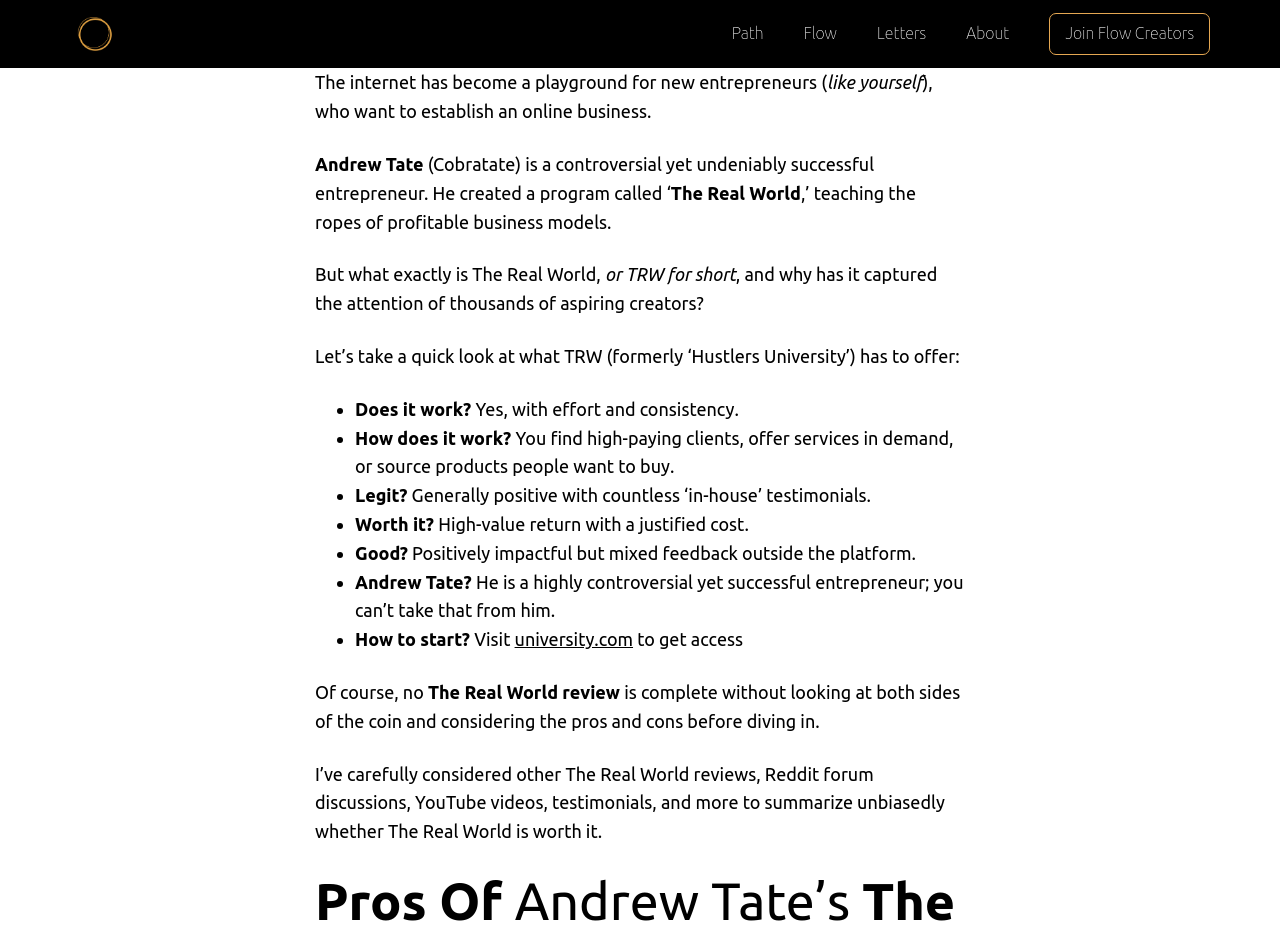Determine the bounding box coordinates (top-left x, top-left y, bottom-right x, bottom-right y) of the UI element described in the following text: university.com

[0.402, 0.673, 0.495, 0.694]